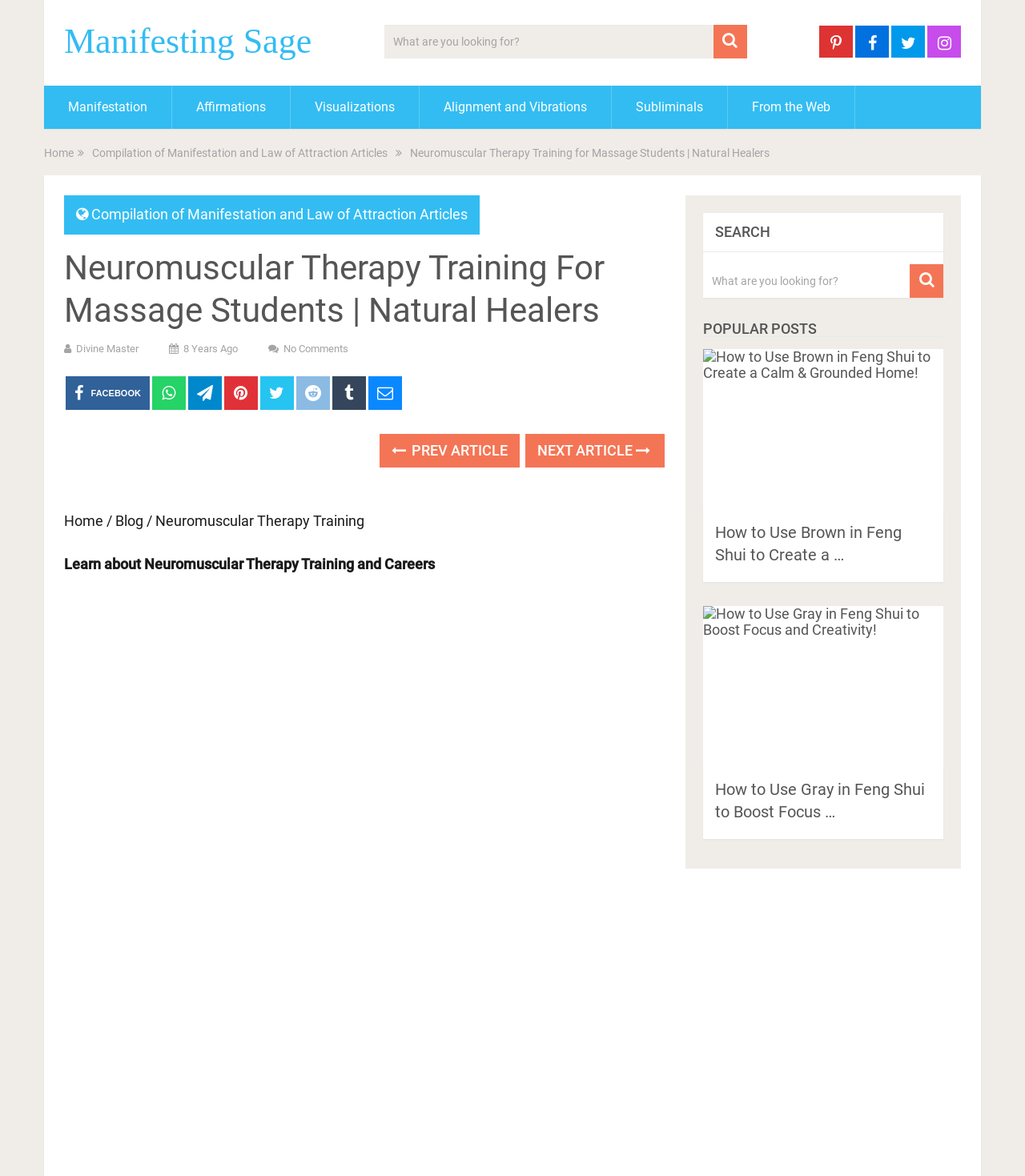Kindly respond to the following question with a single word or a brief phrase: 
Is there a search function on the webpage?

Yes